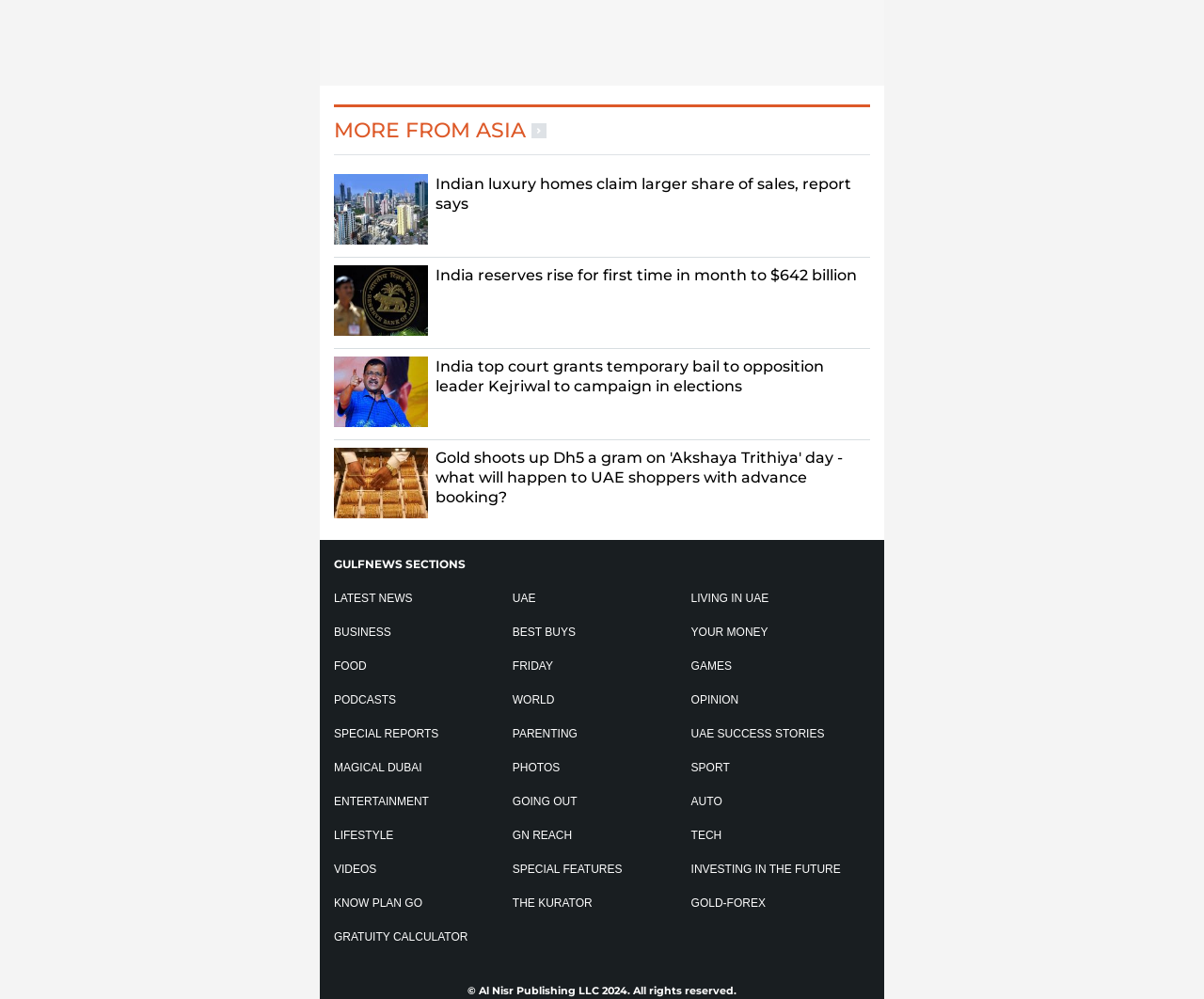Please respond to the question with a concise word or phrase:
How many images are there on the webpage?

7